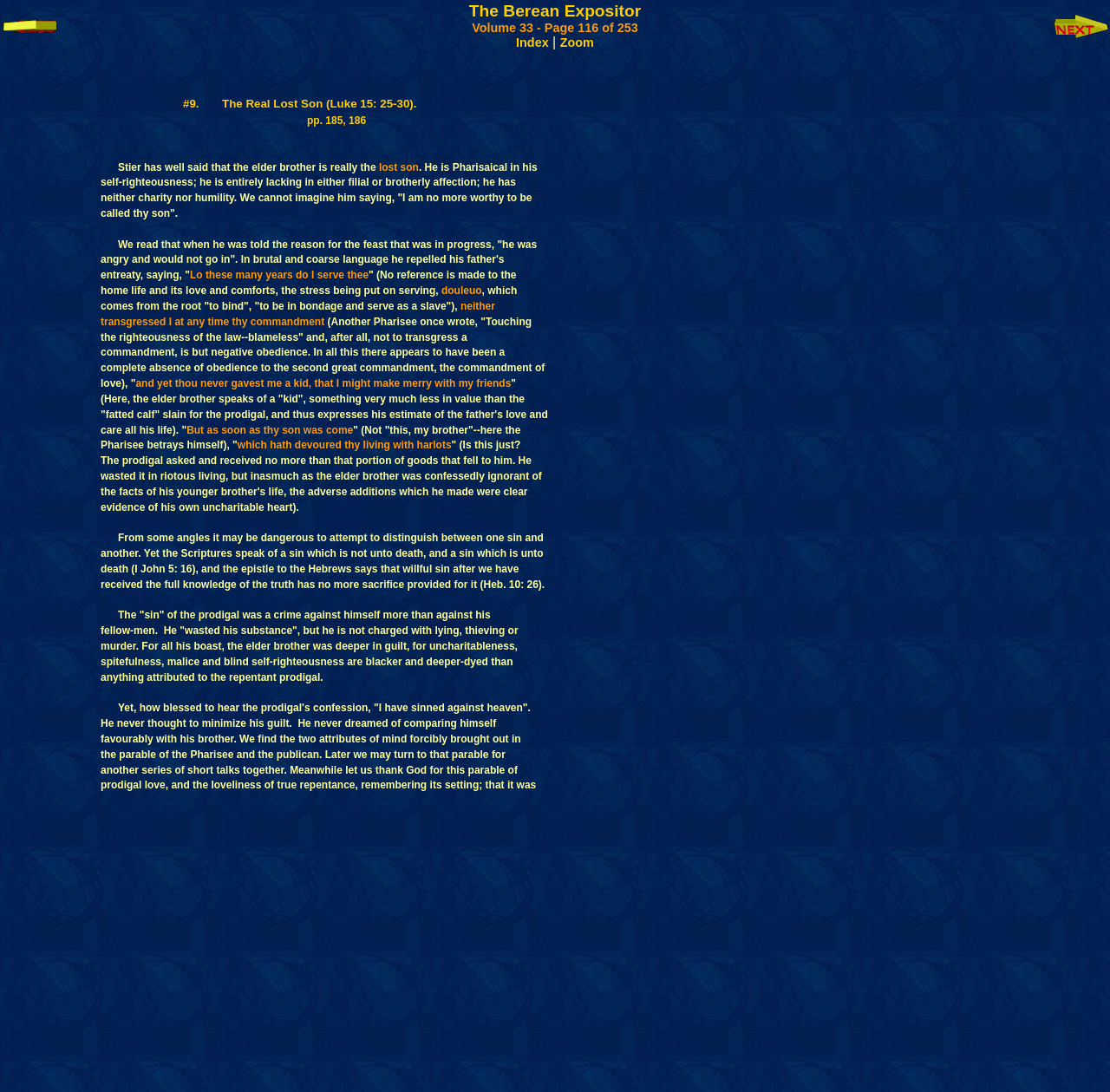What is the volume number of The Berean Expositor?
Using the image provided, answer with just one word or phrase.

33